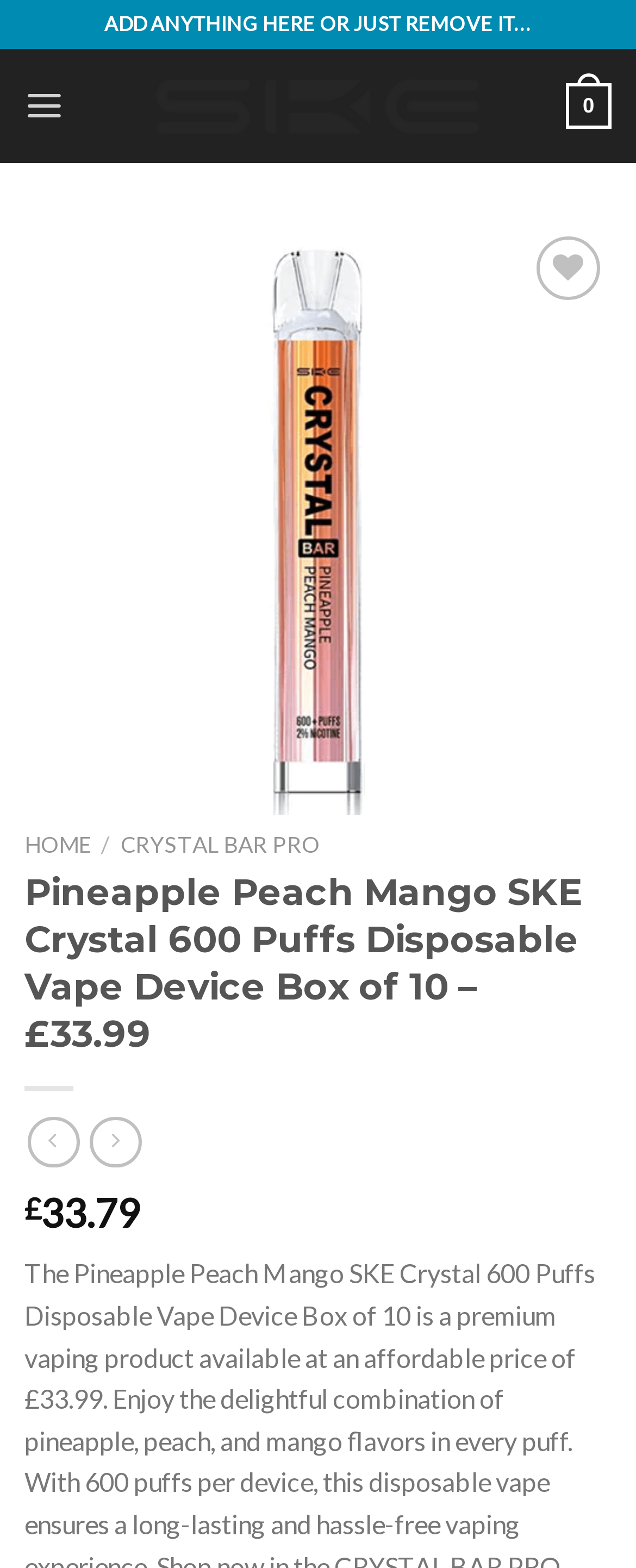Please determine the bounding box coordinates of the element to click in order to execute the following instruction: "Click on the 'Menu' link". The coordinates should be four float numbers between 0 and 1, specified as [left, top, right, bottom].

[0.038, 0.042, 0.101, 0.093]